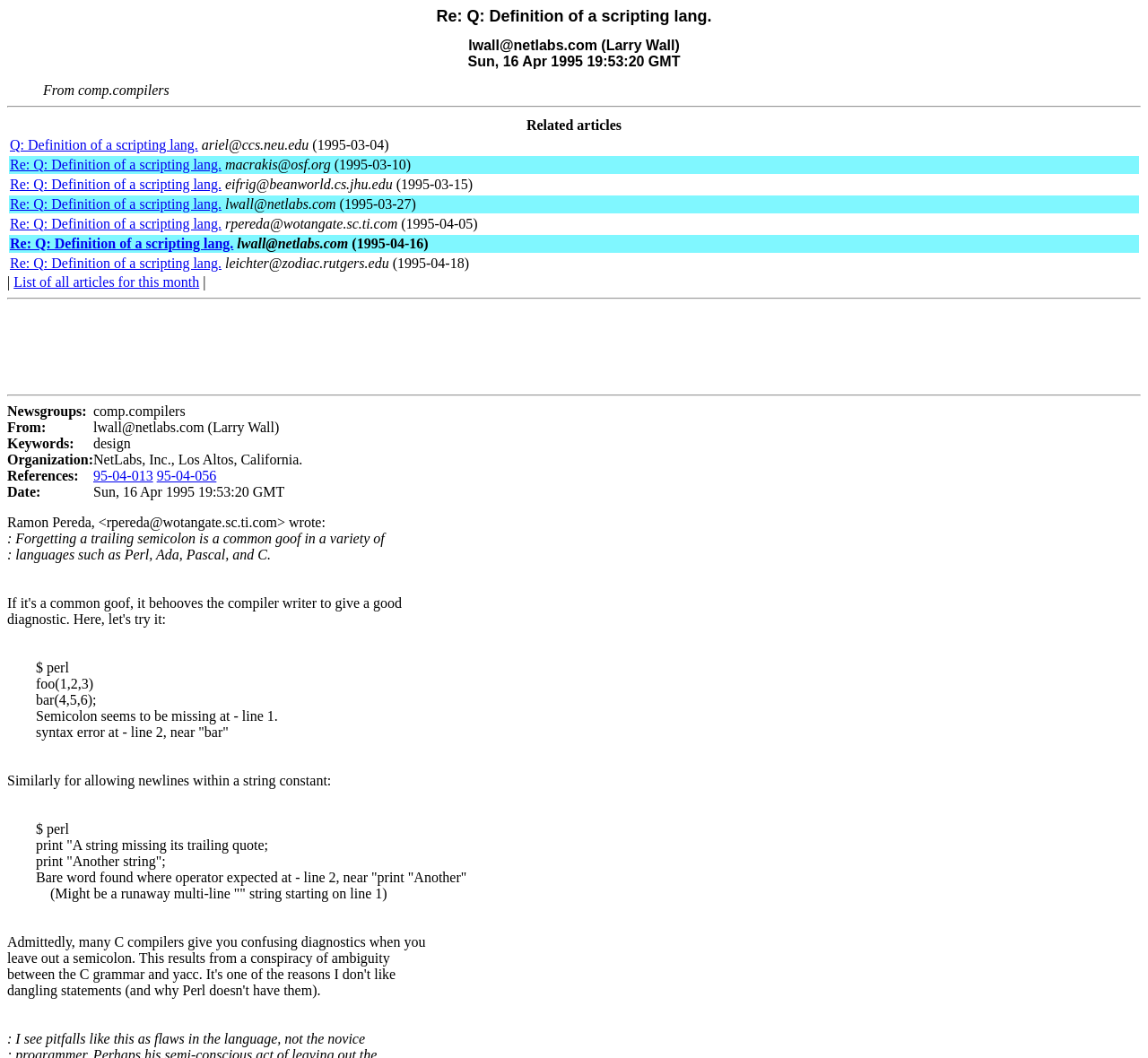Identify the bounding box coordinates of the area that should be clicked in order to complete the given instruction: "Click on the link 'List of all articles for this month'". The bounding box coordinates should be four float numbers between 0 and 1, i.e., [left, top, right, bottom].

[0.012, 0.259, 0.174, 0.273]